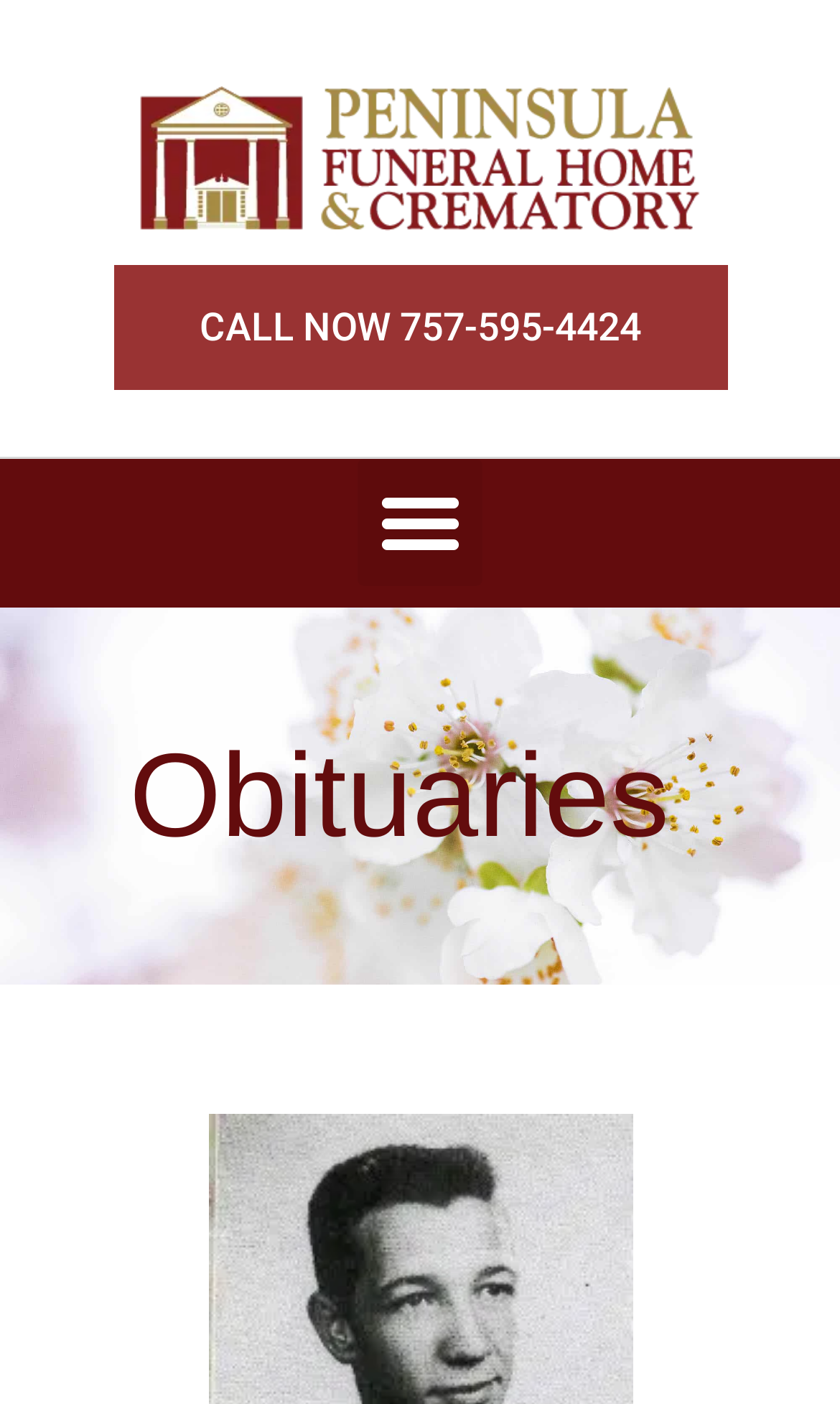Using the given description, provide the bounding box coordinates formatted as (top-left x, top-left y, bottom-right x, bottom-right y), with all values being floating point numbers between 0 and 1. Description: CALL NOW 757-595-4424

[0.132, 0.188, 0.868, 0.28]